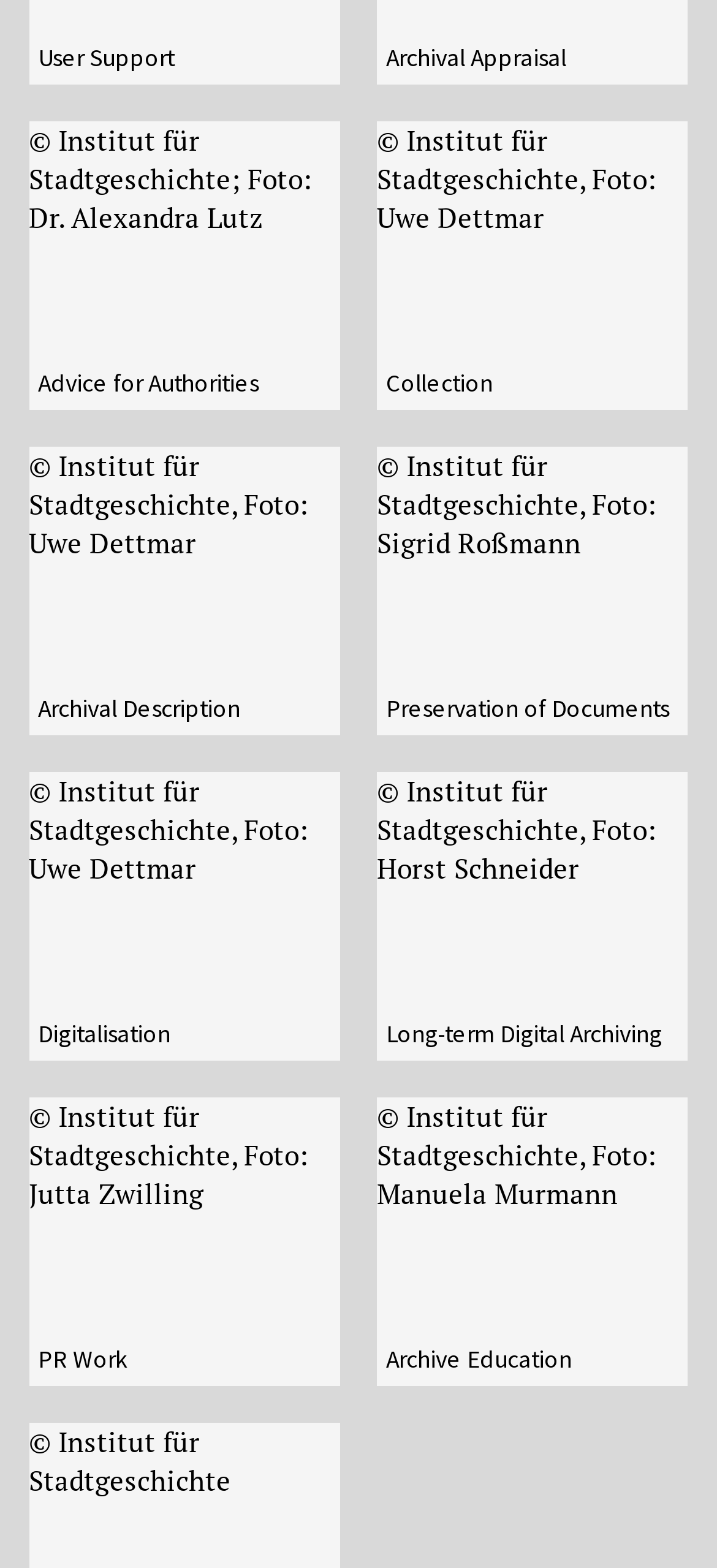Based on the element description, predict the bounding box coordinates (top-left x, top-left y, bottom-right x, bottom-right y) for the UI element in the screenshot: Long-term Digital Archiving

[0.538, 0.65, 0.923, 0.67]